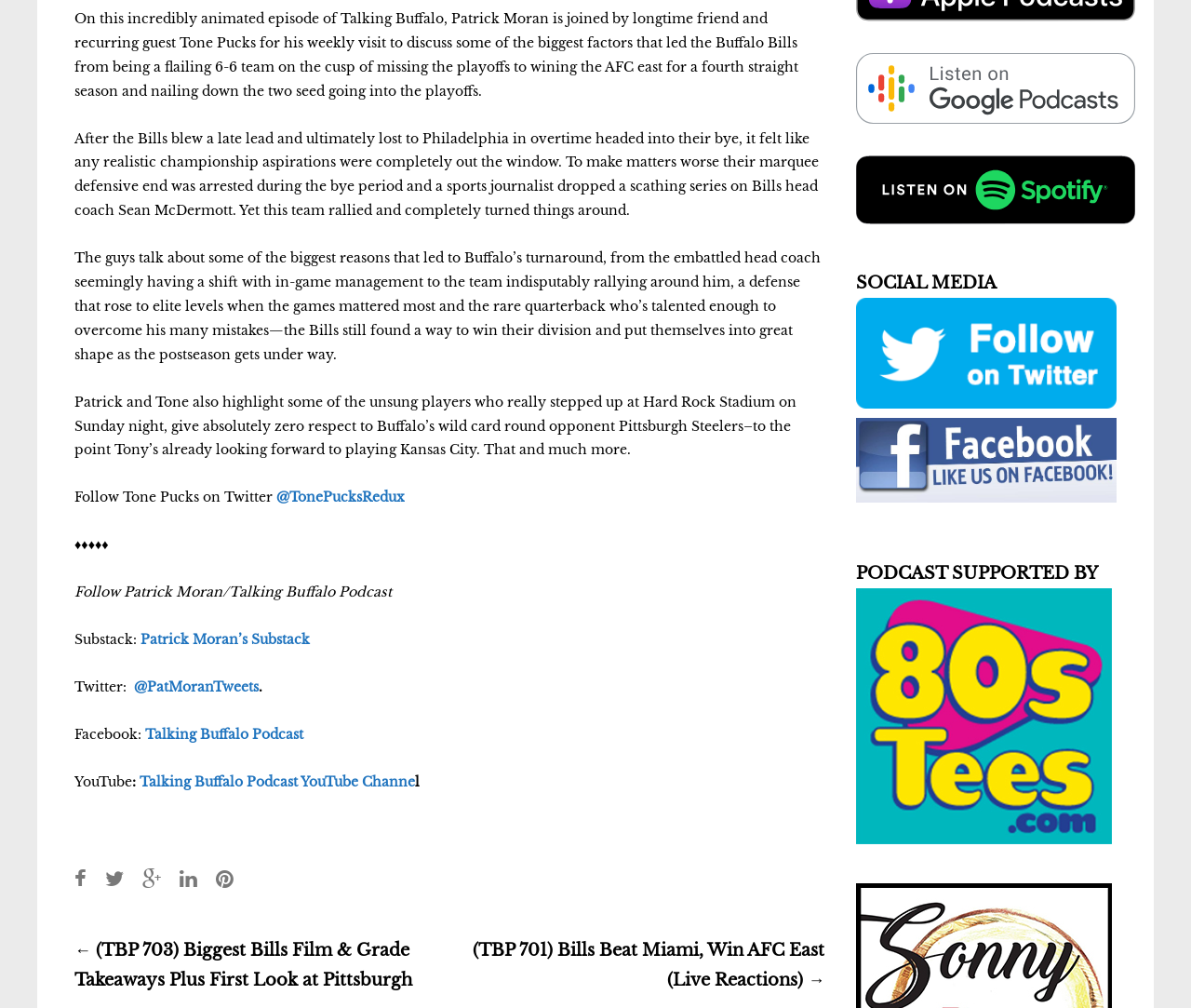What is the topic of discussion in this episode?
Give a detailed response to the question by analyzing the screenshot.

Based on the text, it appears that the episode is discussing the Buffalo Bills, a football team, and their recent performance in the playoffs.